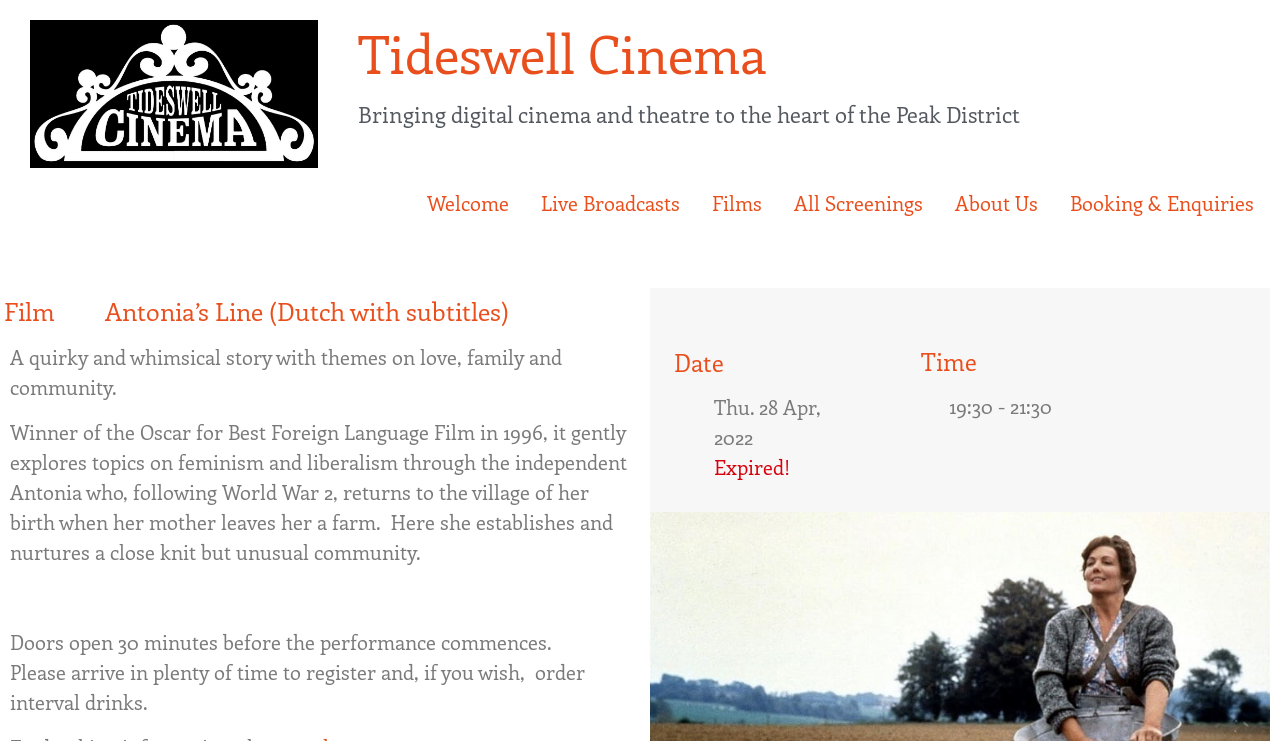Specify the bounding box coordinates of the area that needs to be clicked to achieve the following instruction: "Check About Us page".

[0.734, 0.253, 0.823, 0.294]